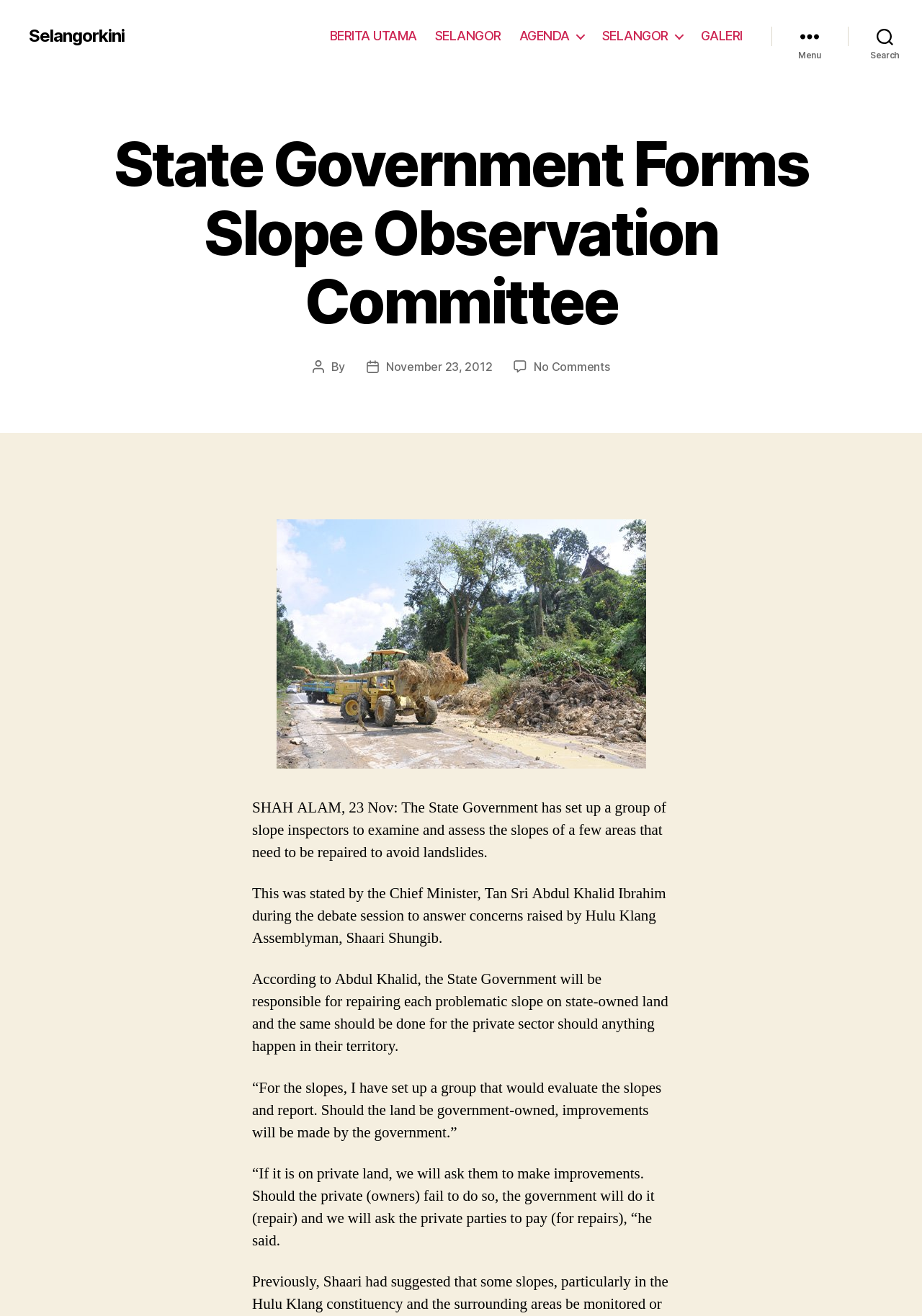Find the bounding box coordinates of the UI element according to this description: "BERITA UTAMA".

[0.358, 0.021, 0.452, 0.033]